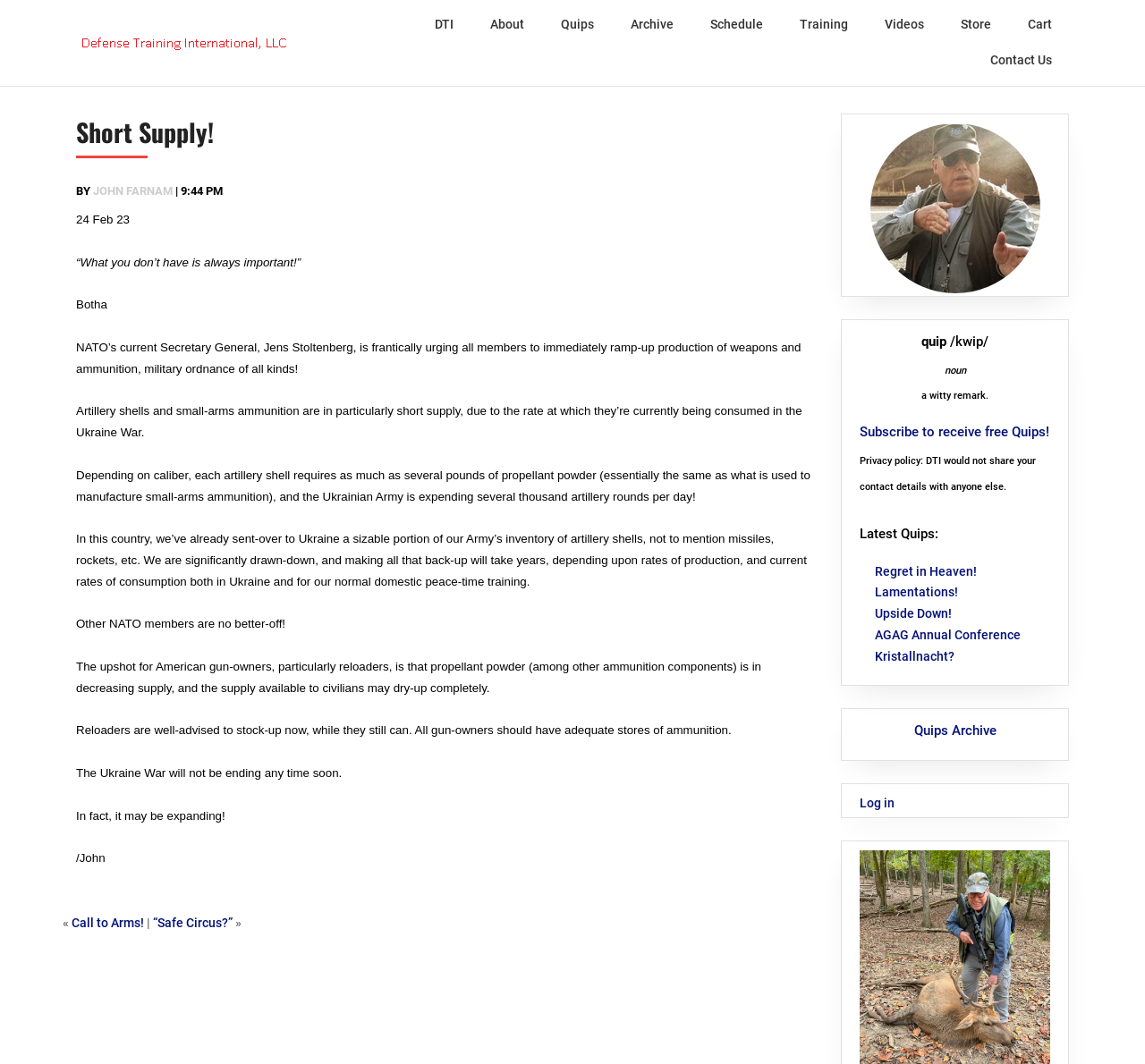Based on the element description, predict the bounding box coordinates (top-left x, top-left y, bottom-right x, bottom-right y) for the UI element in the screenshot: Subscribe to receive free Quips!

[0.75, 0.398, 0.917, 0.414]